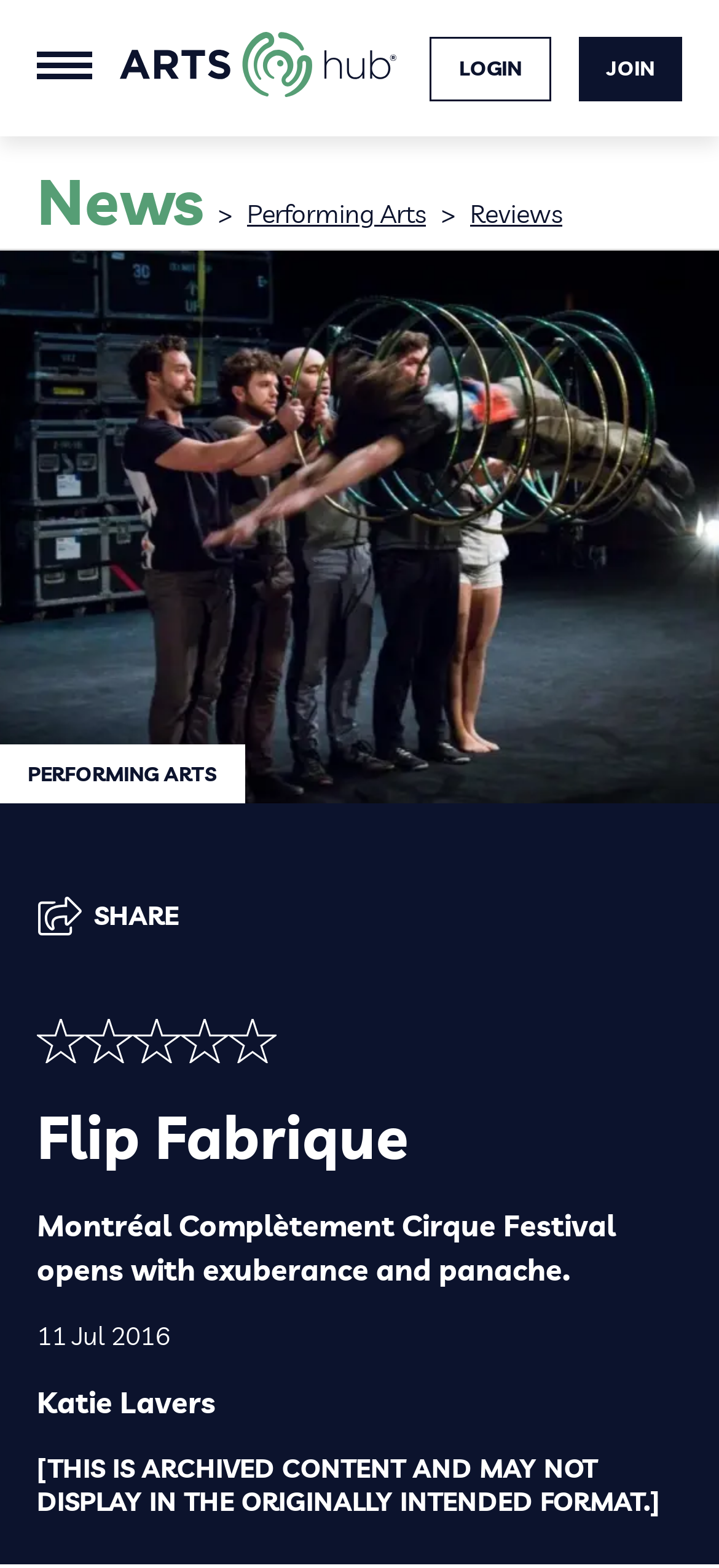Give a one-word or short phrase answer to the question: 
What is the logo above the search bar?

Artshub Logo